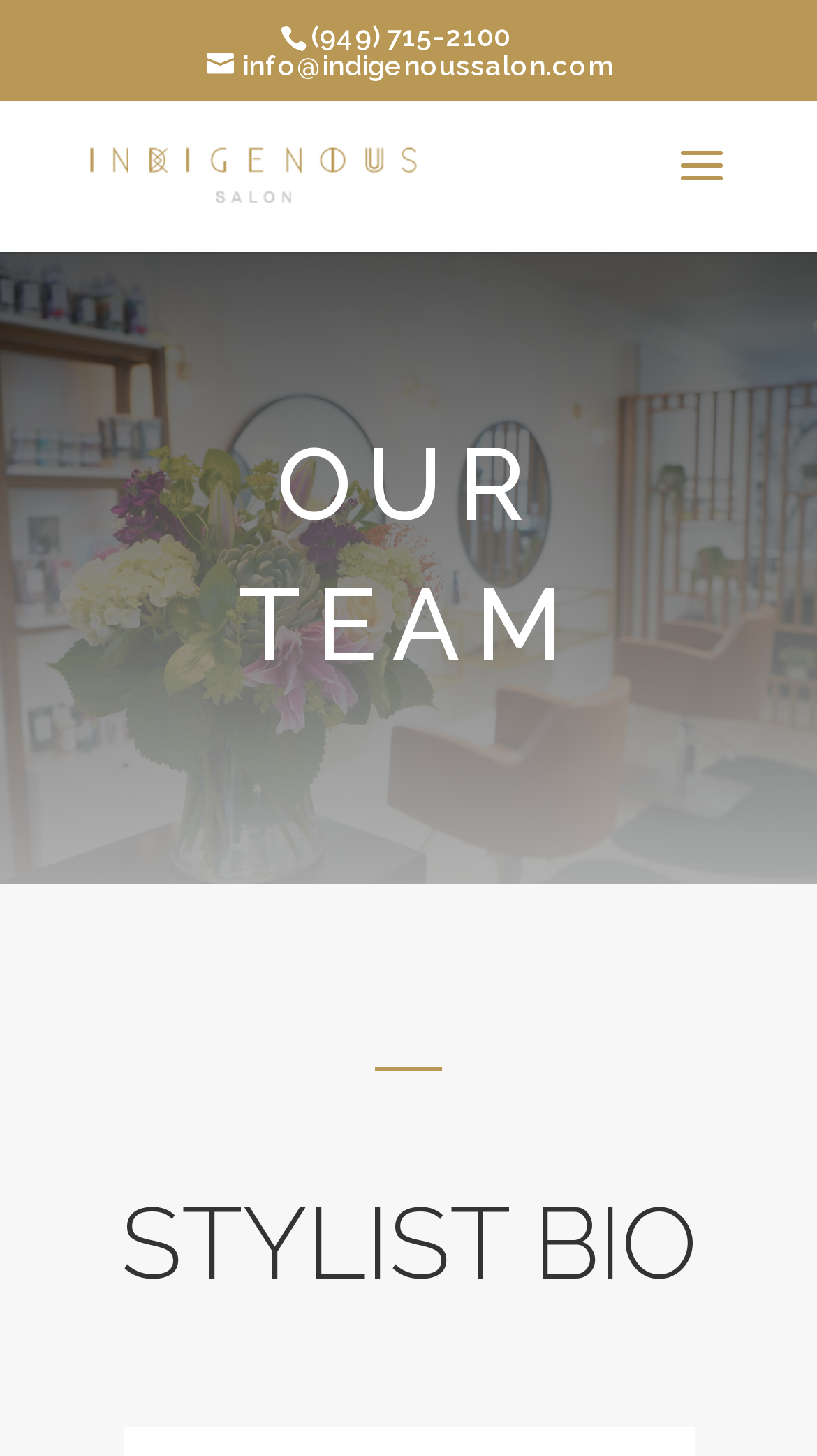Based on the element description, predict the bounding box coordinates (top-left x, top-left y, bottom-right x, bottom-right y) for the UI element in the screenshot: title="like this post"

None